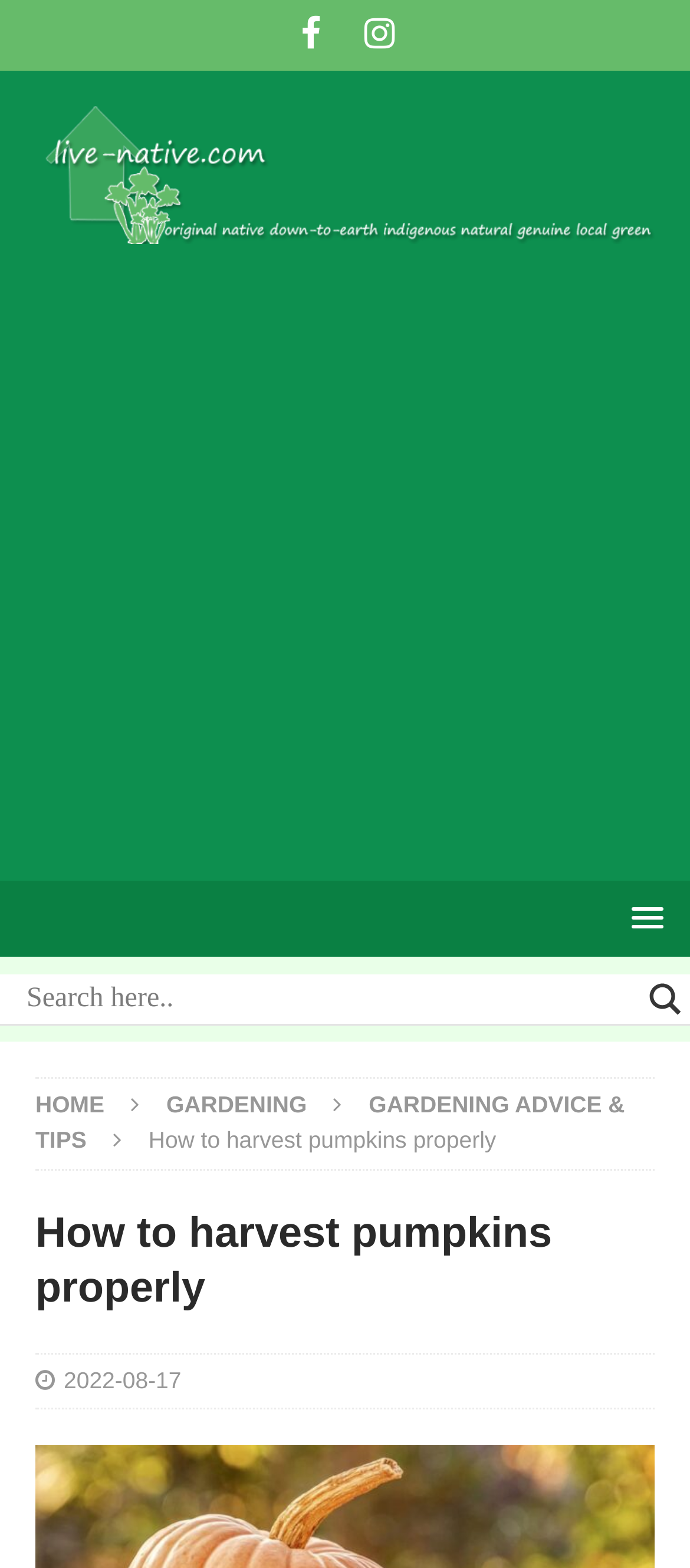Respond to the question below with a single word or phrase: What is the purpose of the search box?

To search the website